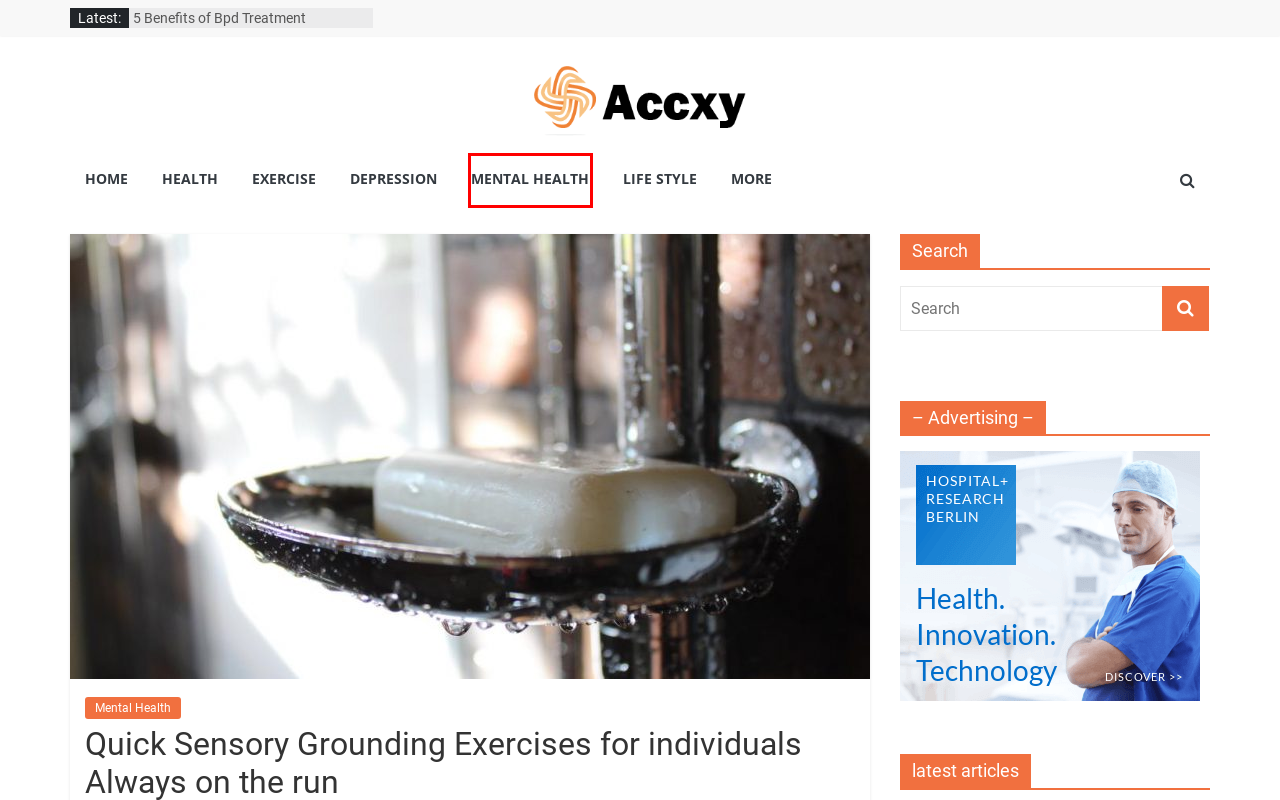Analyze the given webpage screenshot and identify the UI element within the red bounding box. Select the webpage description that best matches what you expect the new webpage to look like after clicking the element. Here are the candidates:
A. Health – Accxy
B. Signs You're Healing From Anxiety & Depression – Accxy
C. Benefits of Cognitive Behavioral Therapy – Accxy
D. Accxy – Accxy
E. How to Prevent Suicide – Accxy
F. 5 Benefits of Bpd Treatment – Accxy
G. Do I Have Bpd? – Accxy
H. Mental Health – Accxy

H